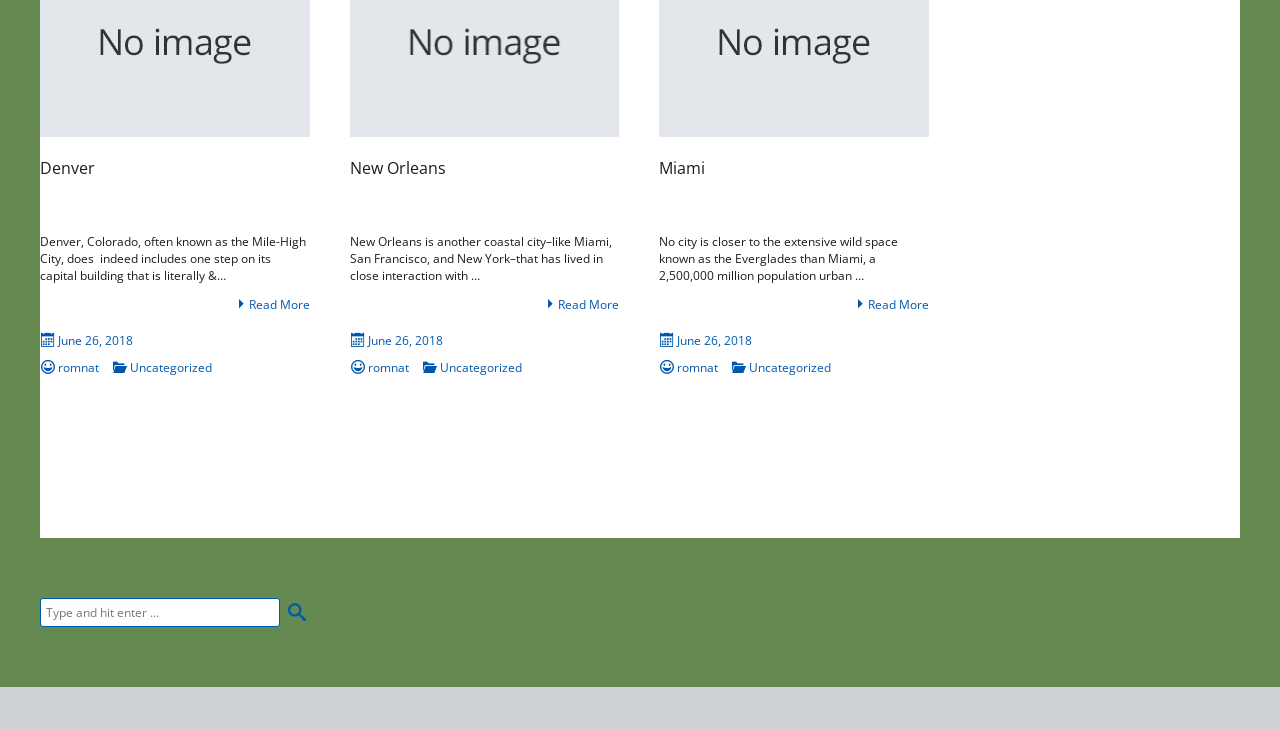Locate the bounding box coordinates of the element's region that should be clicked to carry out the following instruction: "Click on Miami". The coordinates need to be four float numbers between 0 and 1, i.e., [left, top, right, bottom].

[0.515, 0.215, 0.551, 0.246]